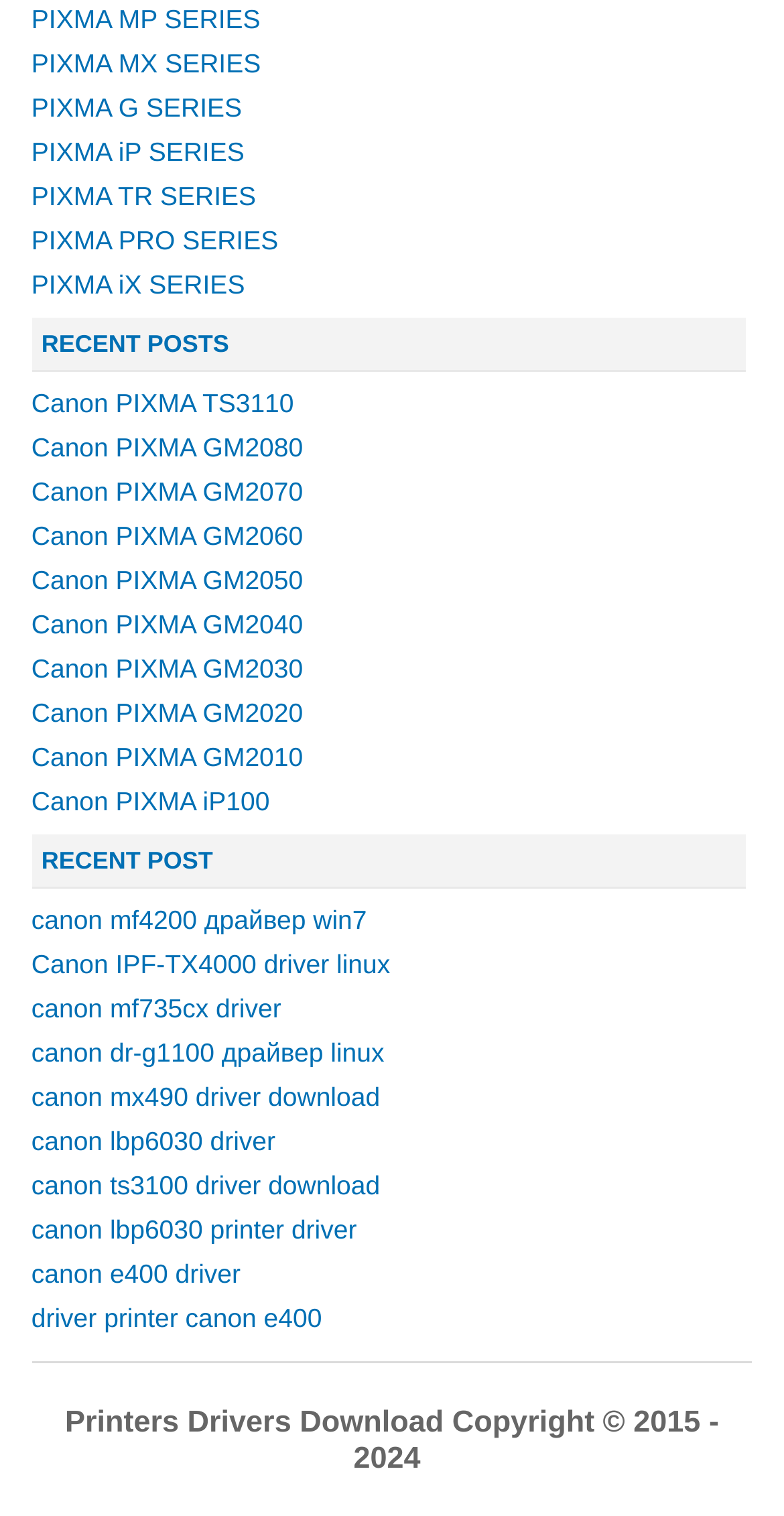What is the last recent post?
Please answer the question with a detailed and comprehensive explanation.

By looking at the 'RECENT POST' section, I can see that the last recent post is 'canon mf4200 драйвер win7', which is a link to a driver download page.